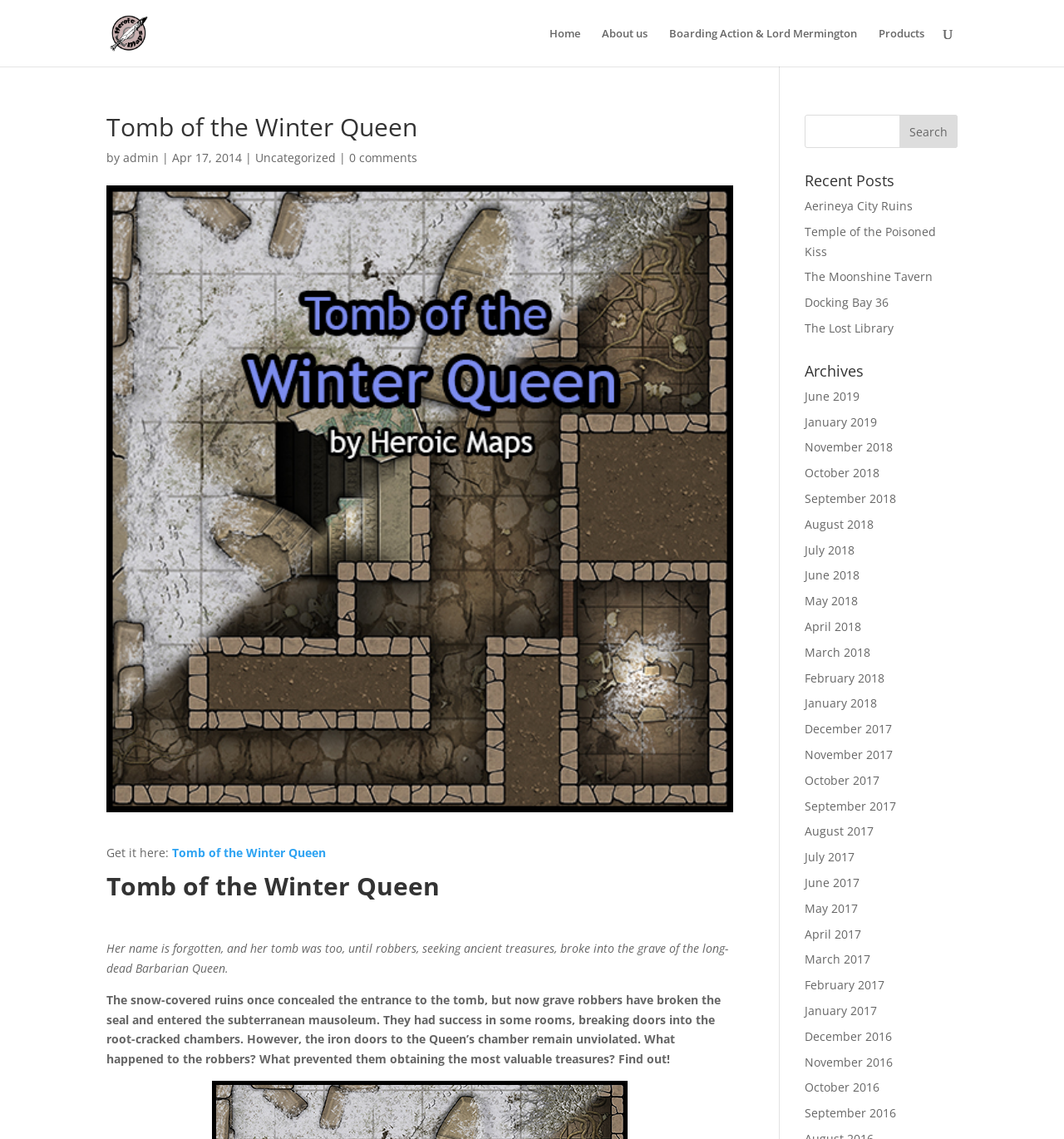Provide an in-depth caption for the elements present on the webpage.

The webpage is about a product called "Tomb of the Winter Queen" from Heroic Maps. At the top, there is a navigation menu with links to "Home", "About us", "Boarding Action & Lord Mermington", and "Products". Below the navigation menu, there is a search bar. 

The main content of the webpage is divided into two sections. On the left side, there is a heading "Tomb of the Winter Queen" followed by a description of the product, which tells the story of a forgotten Barbarian Queen's tomb that was broken into by robbers. The description is divided into two paragraphs, with the second paragraph describing the current state of the tomb and posing questions about what happened to the robbers.

On the right side, there are several sections. The first section is a search bar with a button. Below the search bar, there is a heading "Recent Posts" followed by a list of five links to other products, including "Aerineya City Ruins", "Temple of the Poisoned Kiss", and "The Moonshine Tavern". The next section is a heading "Archives" followed by a list of 24 links to monthly archives, ranging from June 2019 to December 2016.

At the top right corner, there is a link to "Heroic Maps" with an accompanying image. There is also a link to the product "Tomb of the Winter Queen" below the description, with the text "Get it here:".